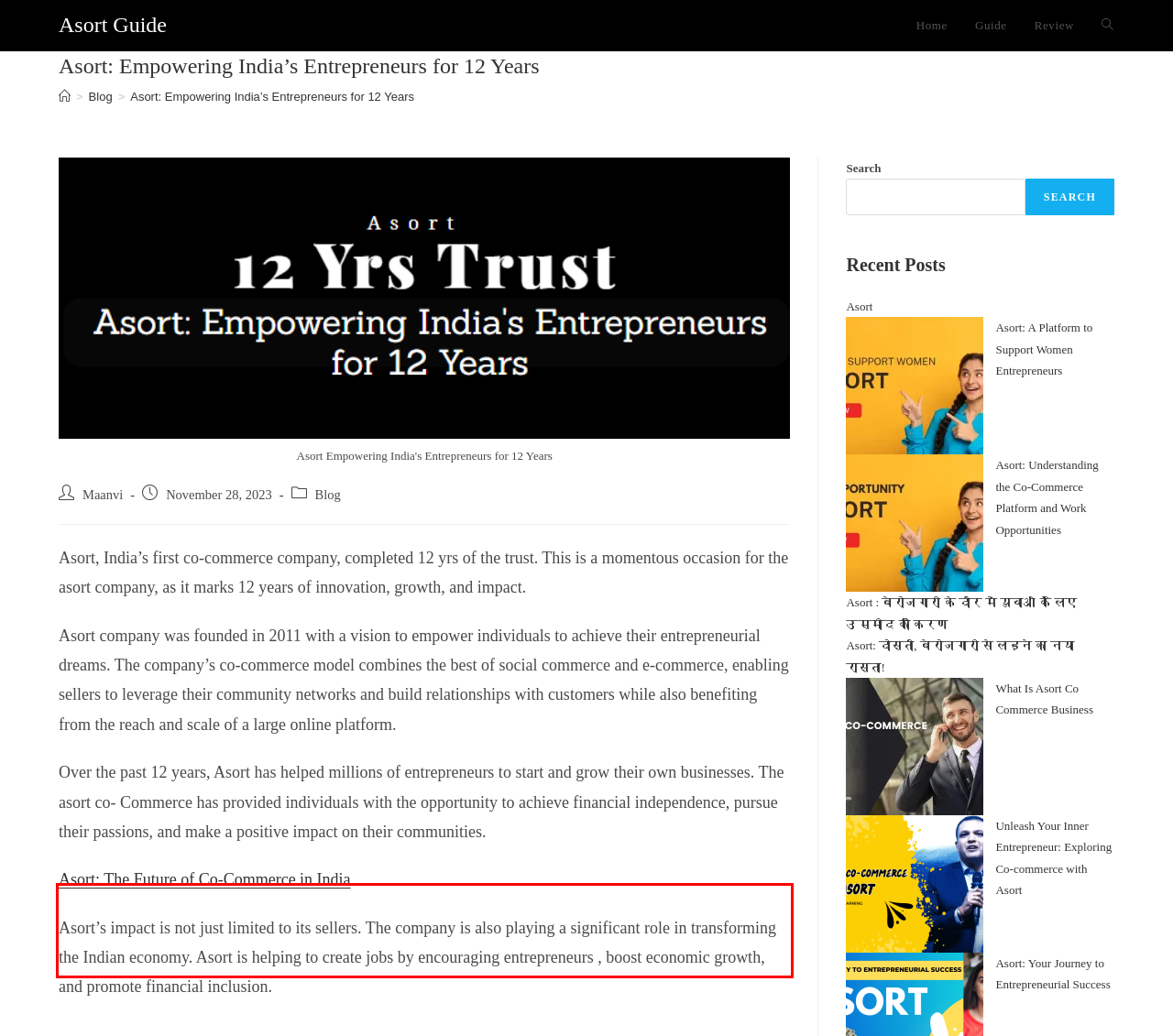Analyze the red bounding box in the provided webpage screenshot and generate the text content contained within.

Asort’s impact is not just limited to its sellers. The company is also playing a significant role in transforming the Indian economy. Asort is helping to create jobs by encouraging entrepreneurs , boost economic growth, and promote financial inclusion.